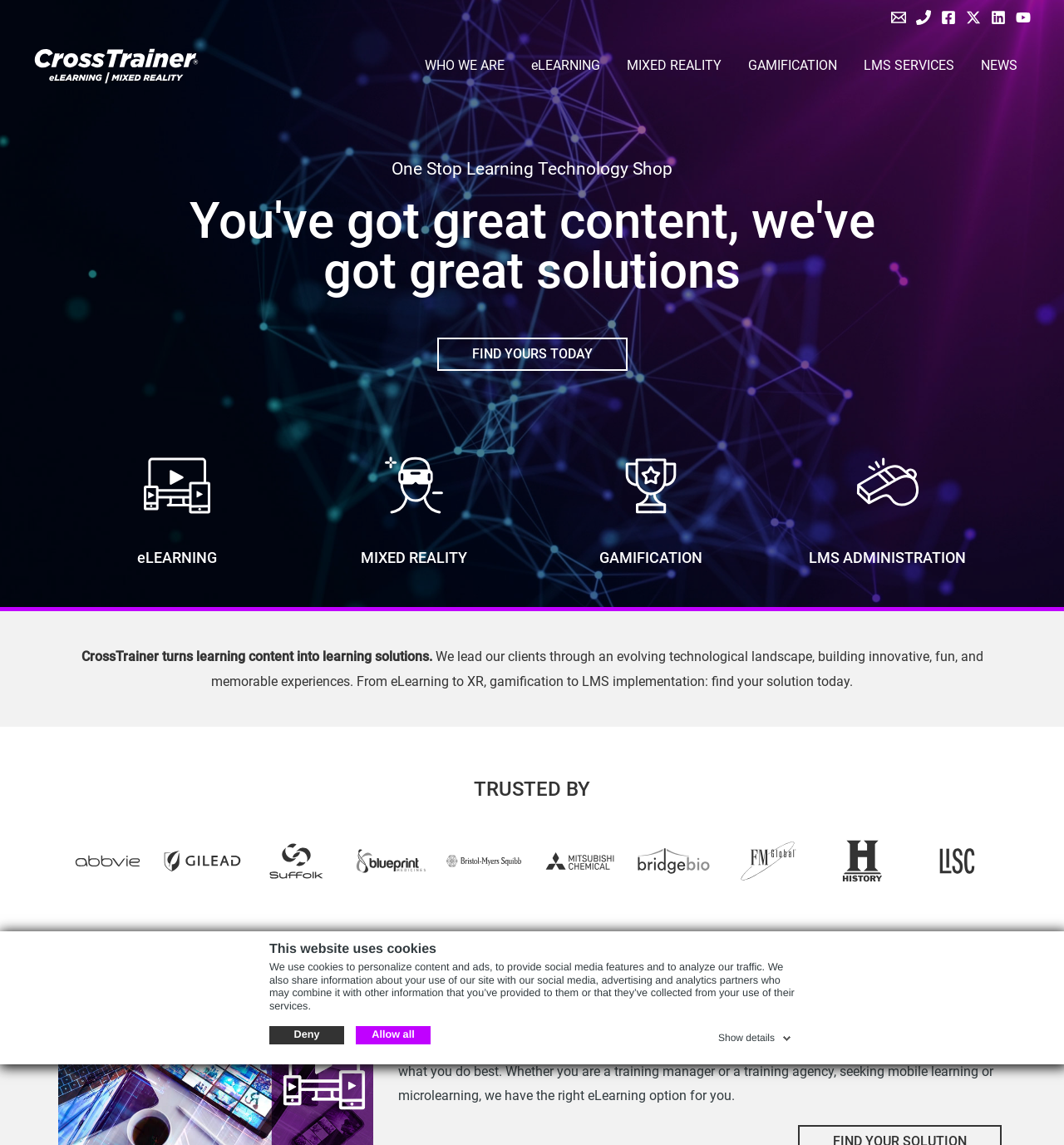How many trusted clients are shown on the webpage?
Could you answer the question with a detailed and thorough explanation?

I found a carousel section on the webpage with 12 trusted clients, including blueprint, bms, mitsubishi, bridge-bio, and fmglobal, among others.